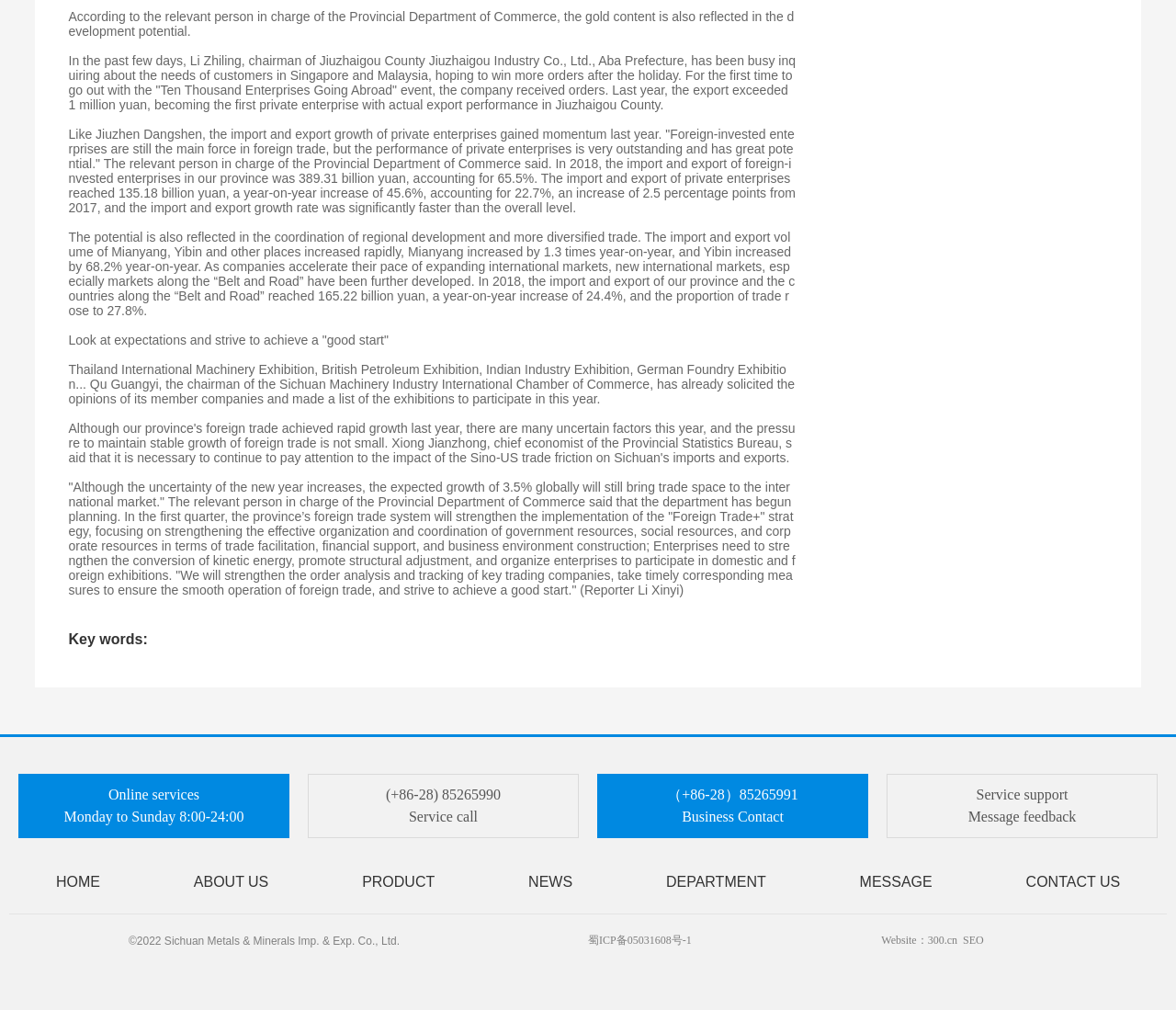Can you specify the bounding box coordinates for the region that should be clicked to fulfill this instruction: "Click Online services".

[0.092, 0.779, 0.17, 0.794]